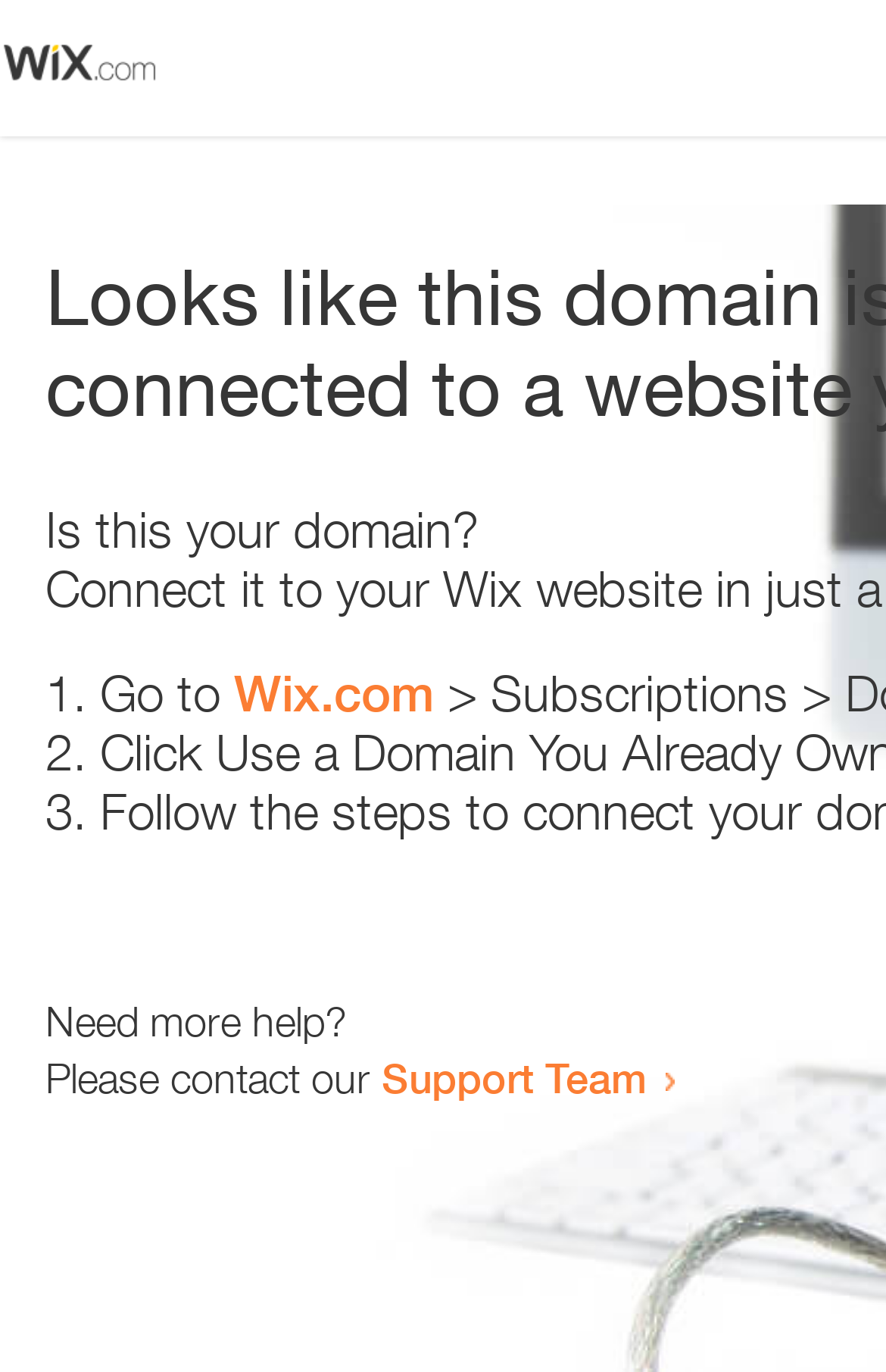Find the headline of the webpage and generate its text content.

Looks like this domain isn't
connected to a website yet